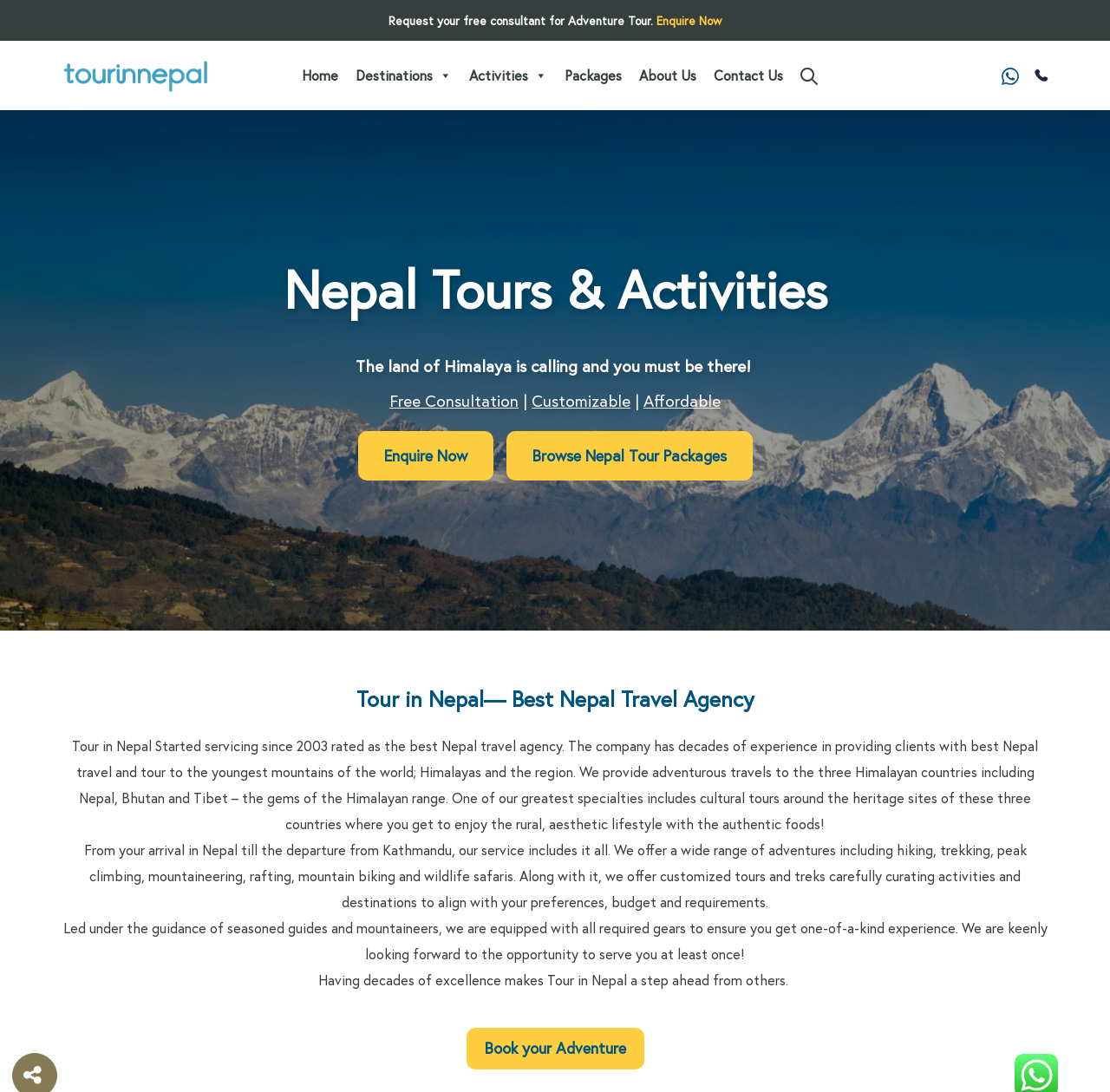Please mark the clickable region by giving the bounding box coordinates needed to complete this instruction: "Search for something".

[0.721, 0.06, 0.736, 0.076]